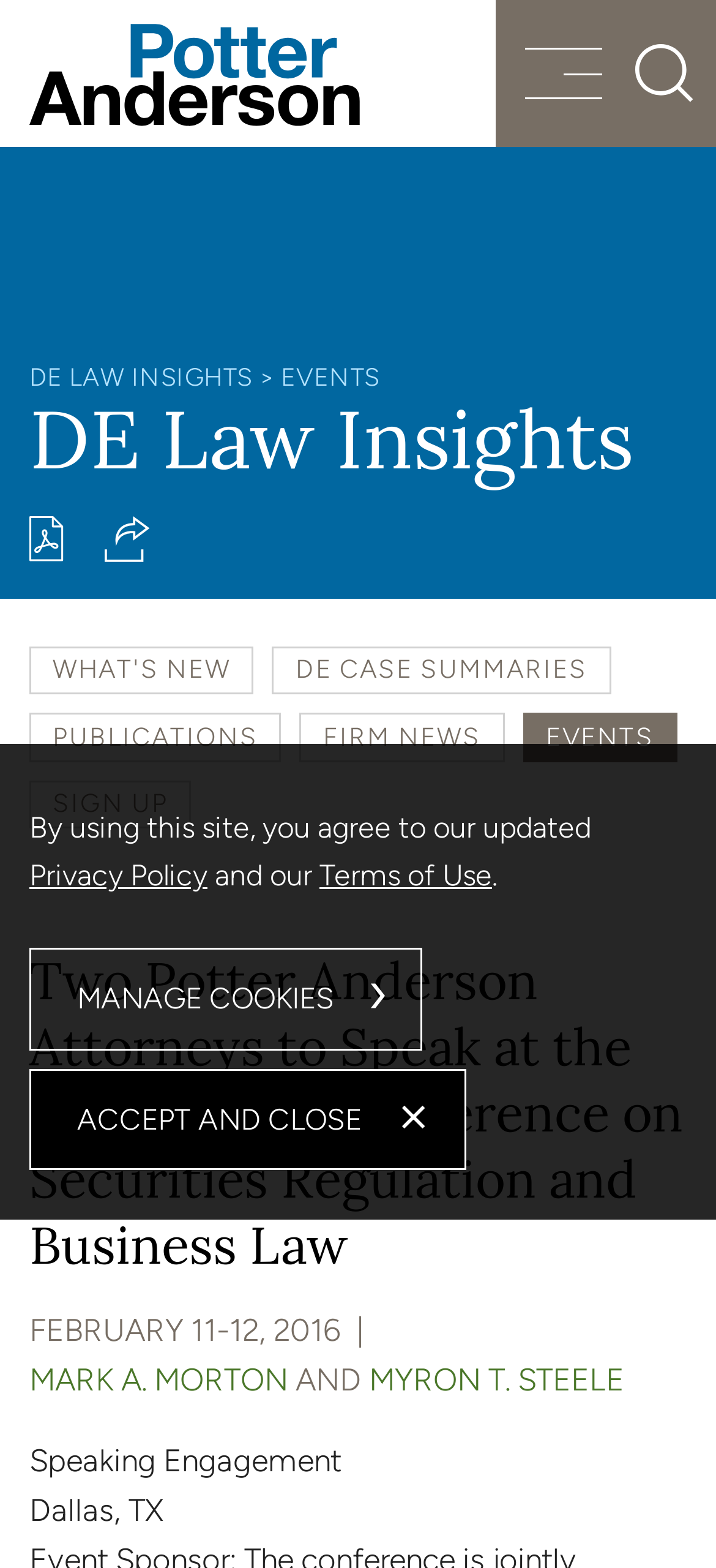Please specify the bounding box coordinates for the clickable region that will help you carry out the instruction: "Print the page as a PDF".

[0.041, 0.329, 0.09, 0.358]